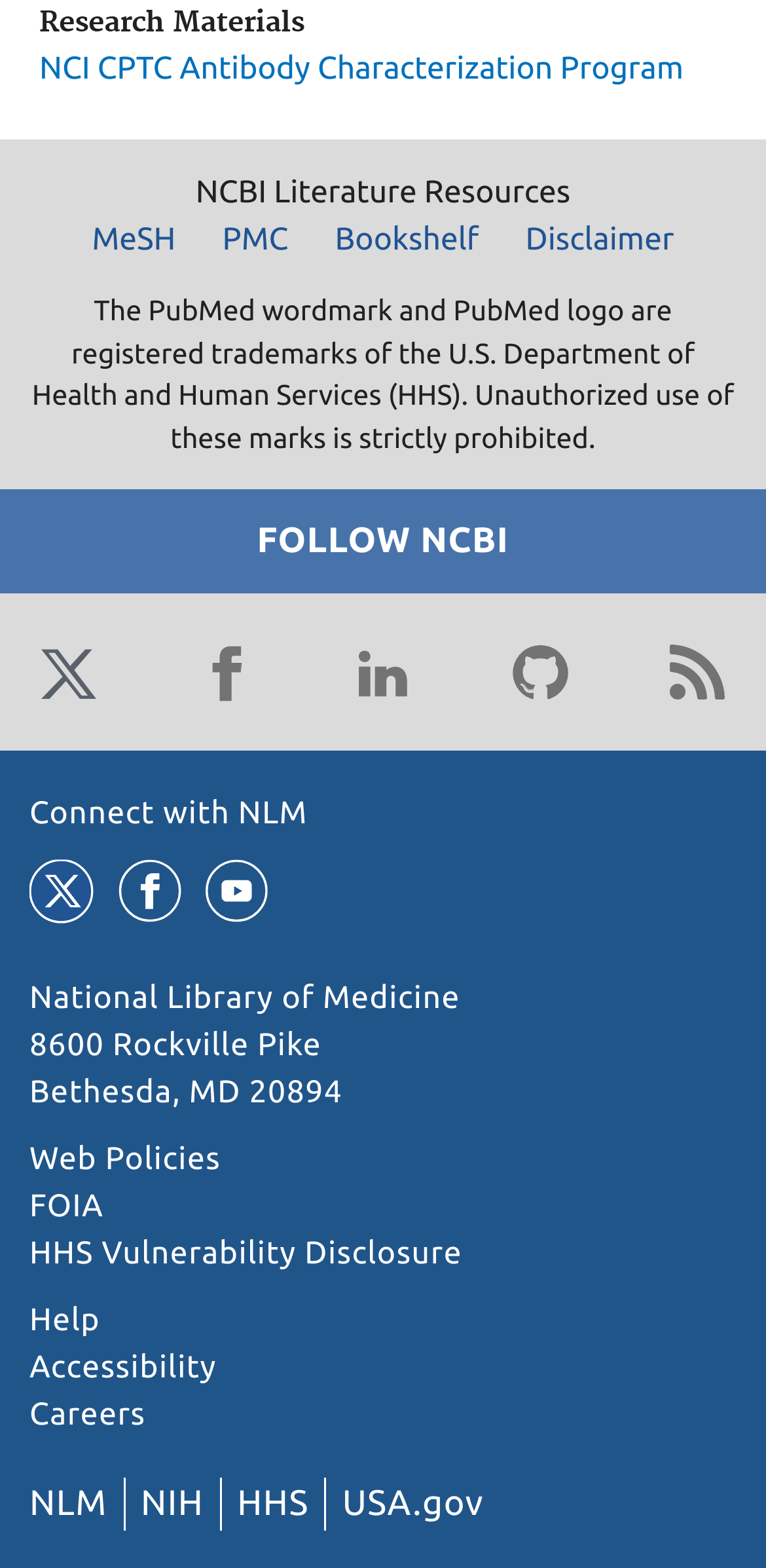Please indicate the bounding box coordinates for the clickable area to complete the following task: "Visit the 'MeSH' page". The coordinates should be specified as four float numbers between 0 and 1, i.e., [left, top, right, bottom].

[0.094, 0.137, 0.255, 0.167]